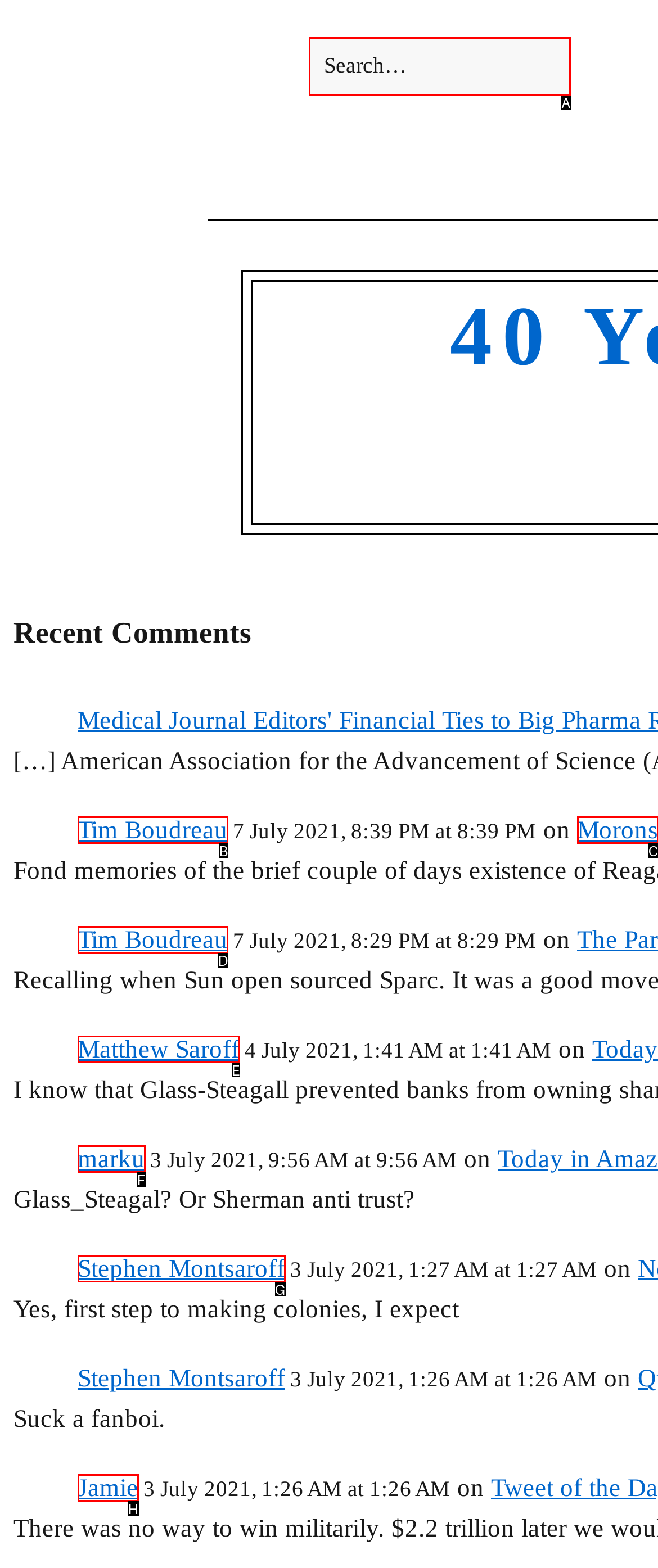Find the HTML element that suits the description: Why Choose Utah Case Management?
Indicate your answer with the letter of the matching option from the choices provided.

None